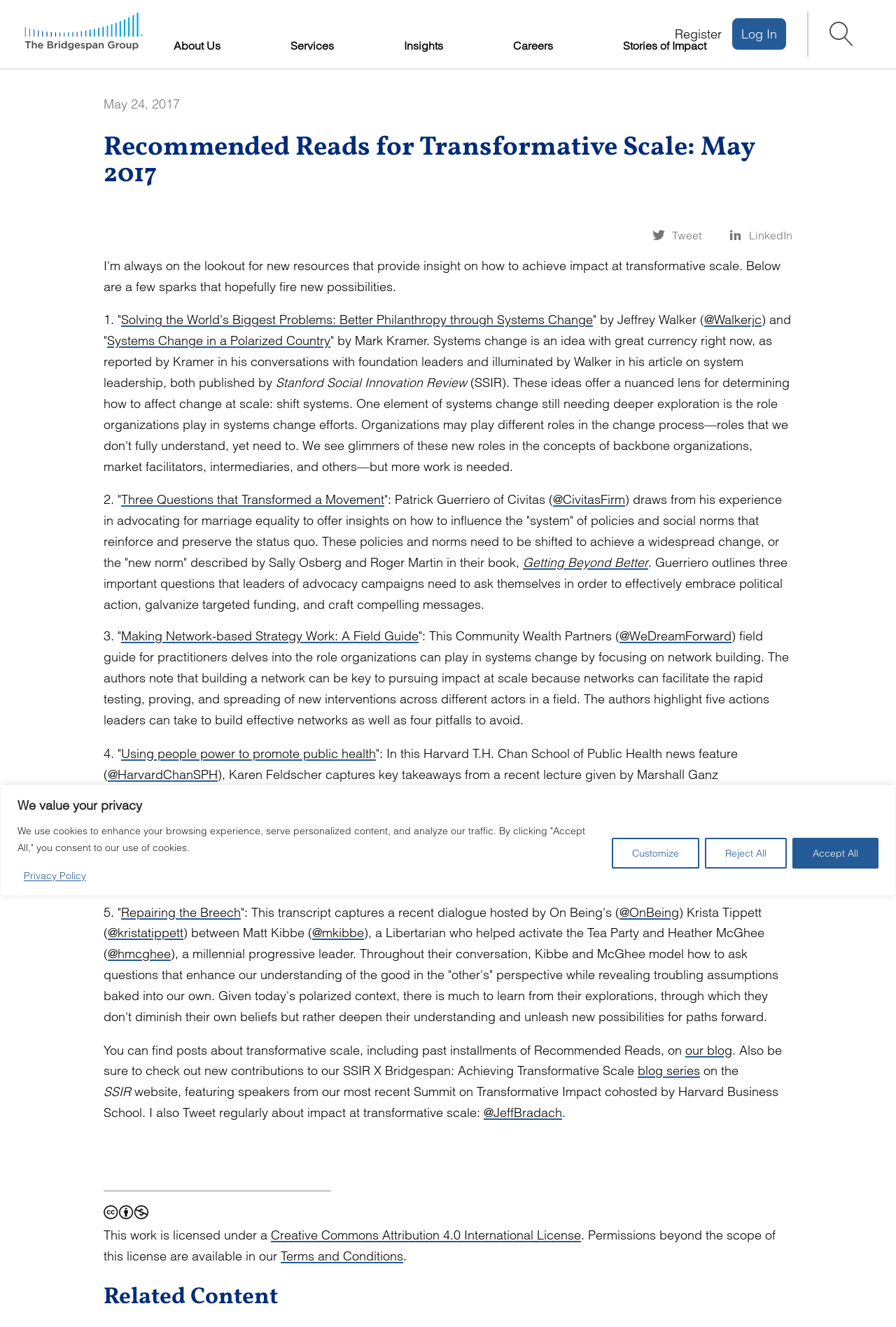Find the bounding box coordinates of the element to click in order to complete the given instruction: "Click on the 'News' category."

None